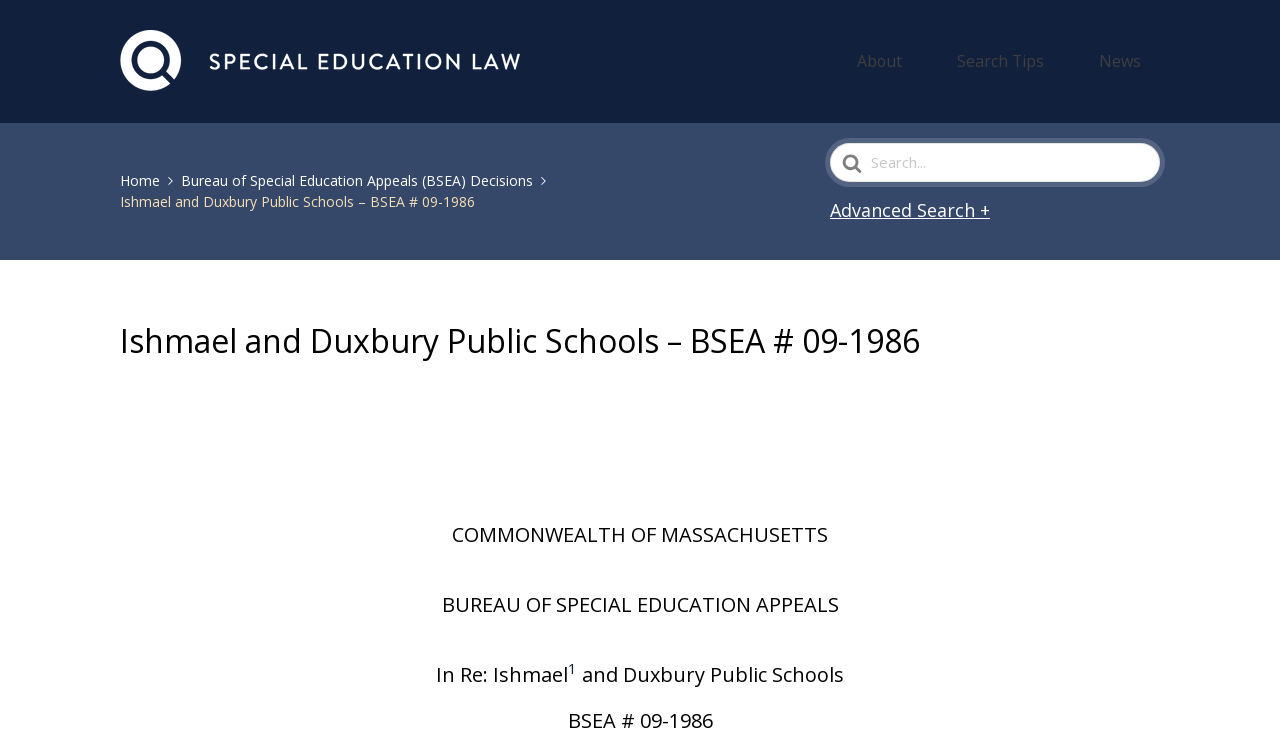Please extract the title of the webpage.

Ishmael and Duxbury Public Schools – BSEA # 09-1986